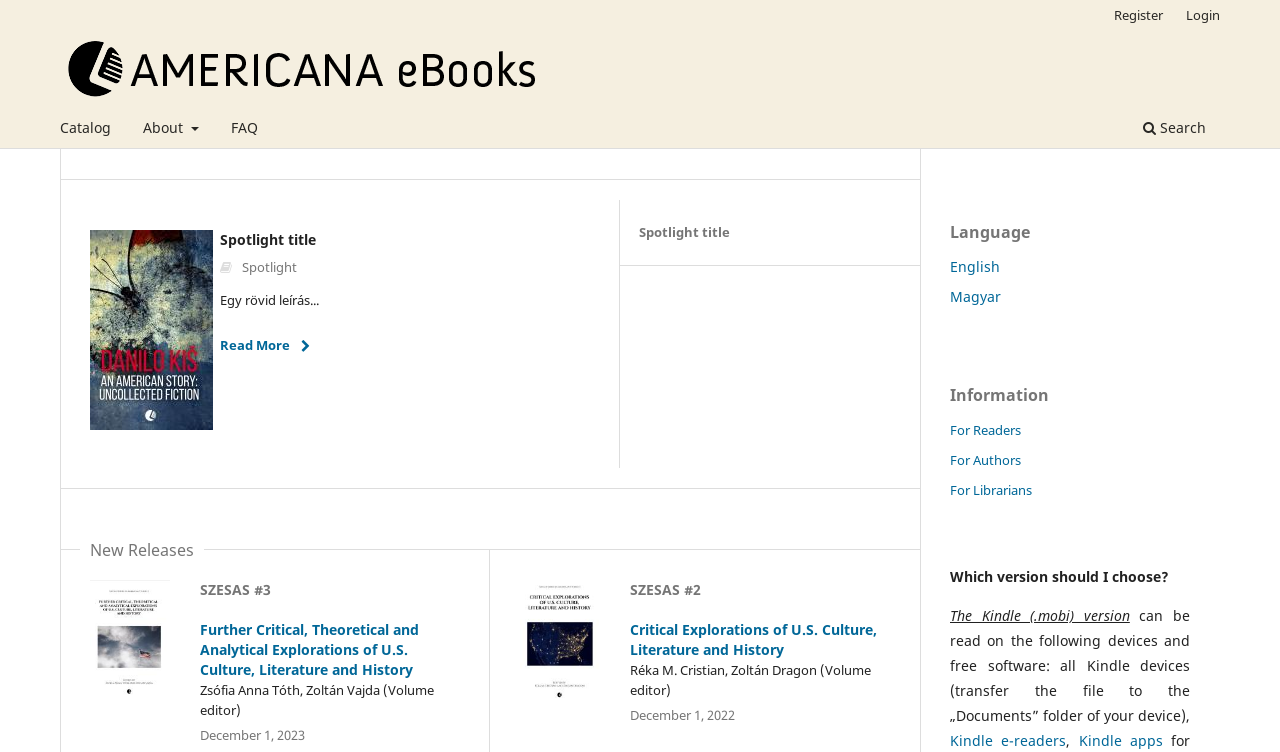What is the purpose of the 'For Readers' link?
Refer to the image and give a detailed answer to the question.

I examined the 'Information' section, which is located on the right side of the webpage. The 'For Readers' link is likely to provide information or resources for readers, but the exact purpose is not specified on the current webpage.